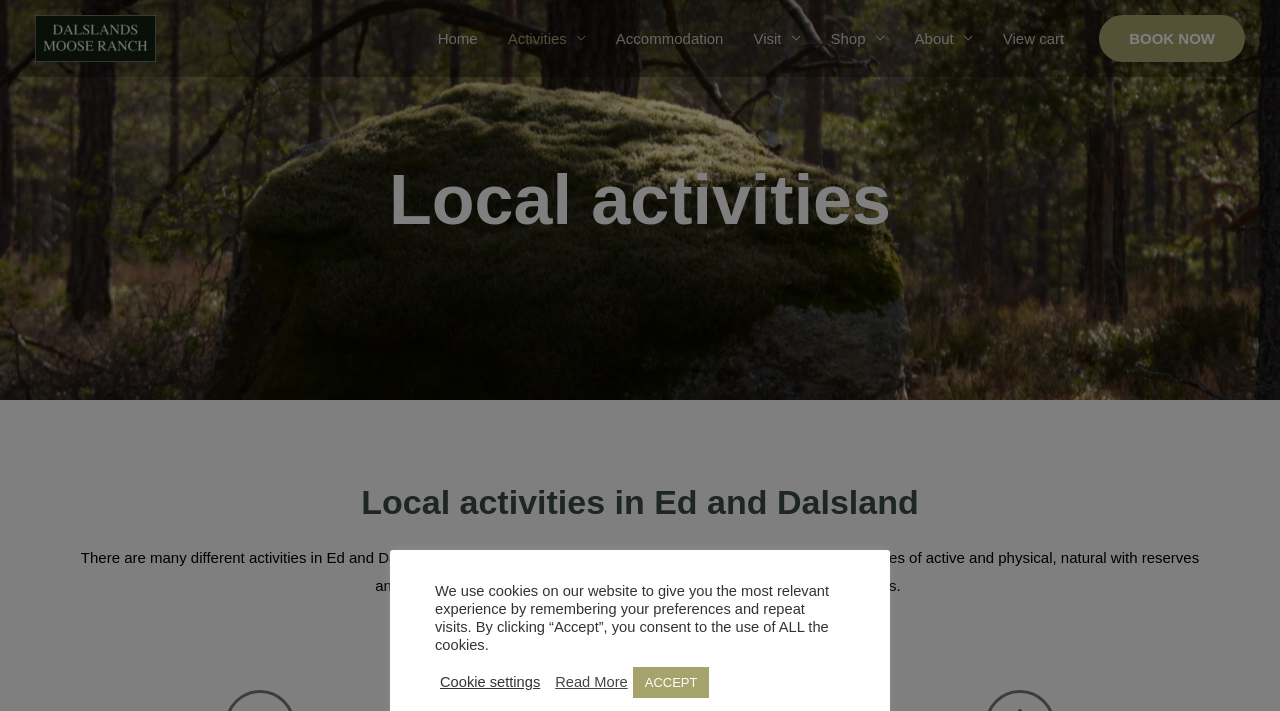Answer the following inquiry with a single word or phrase:
What is the name of the national park mentioned?

Tresticklan